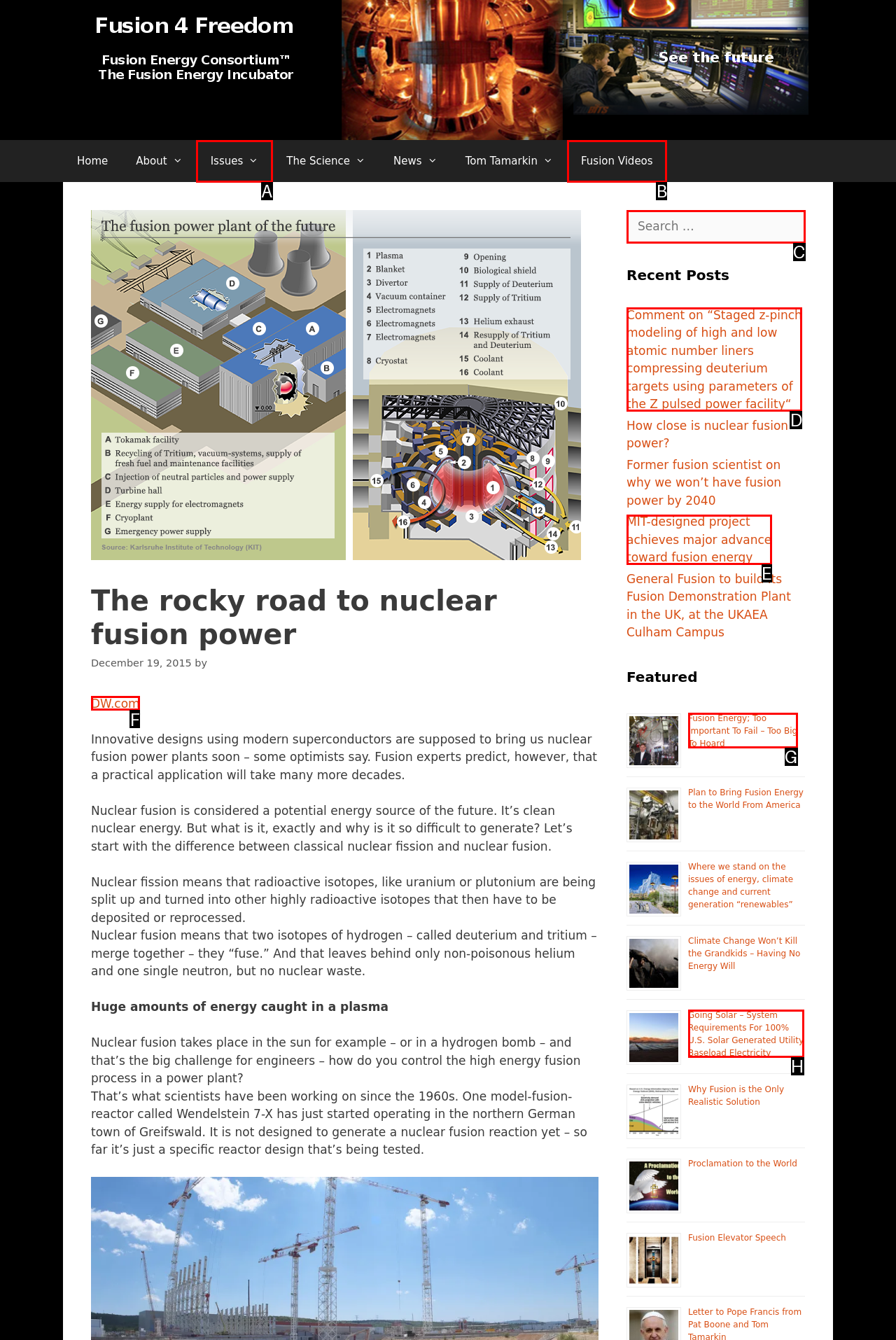Identify the HTML element that matches the description: Fusion Videos
Respond with the letter of the correct option.

B